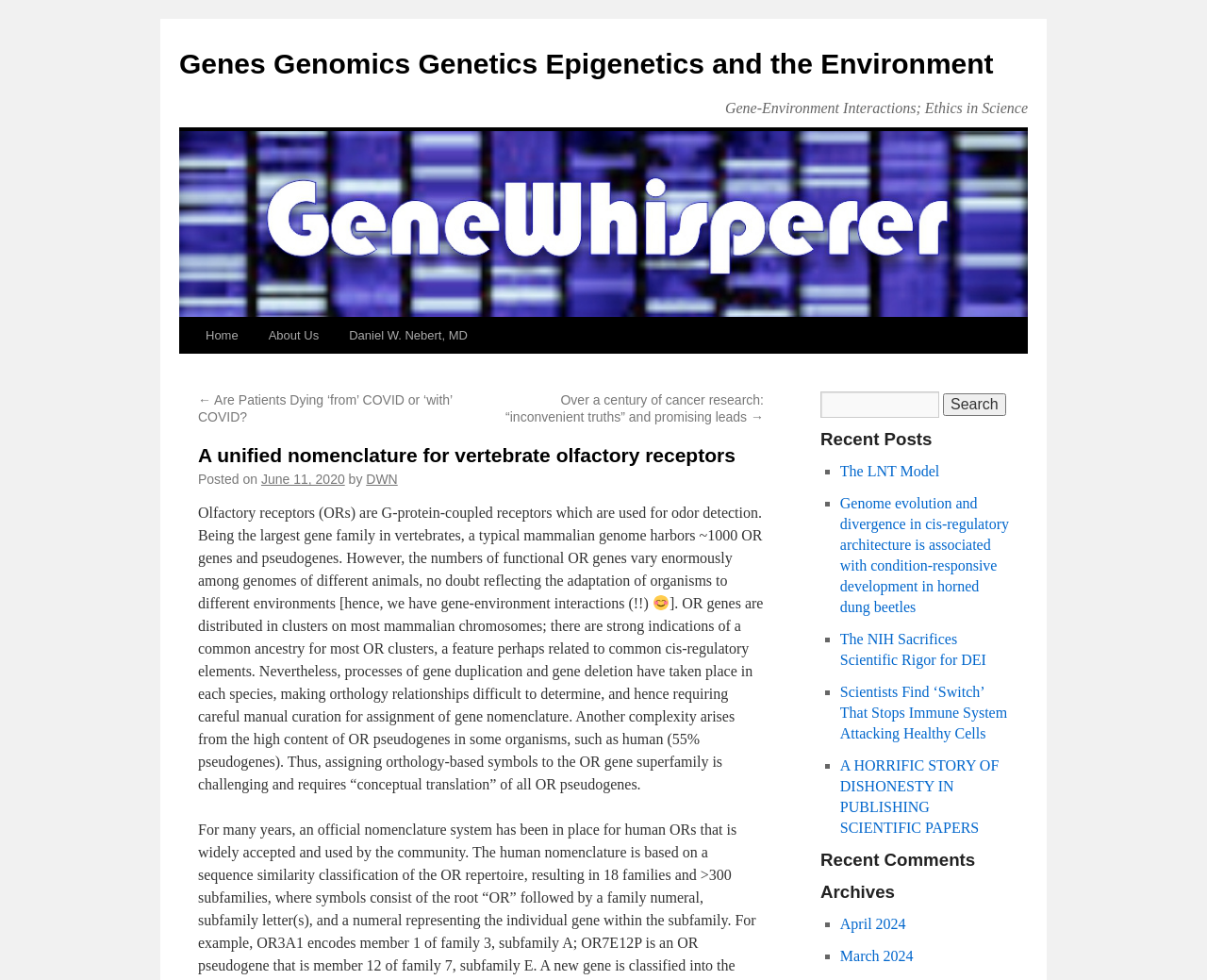Using the element description April 2024, predict the bounding box coordinates for the UI element. Provide the coordinates in (top-left x, top-left y, bottom-right x, bottom-right y) format with values ranging from 0 to 1.

[0.696, 0.935, 0.75, 0.951]